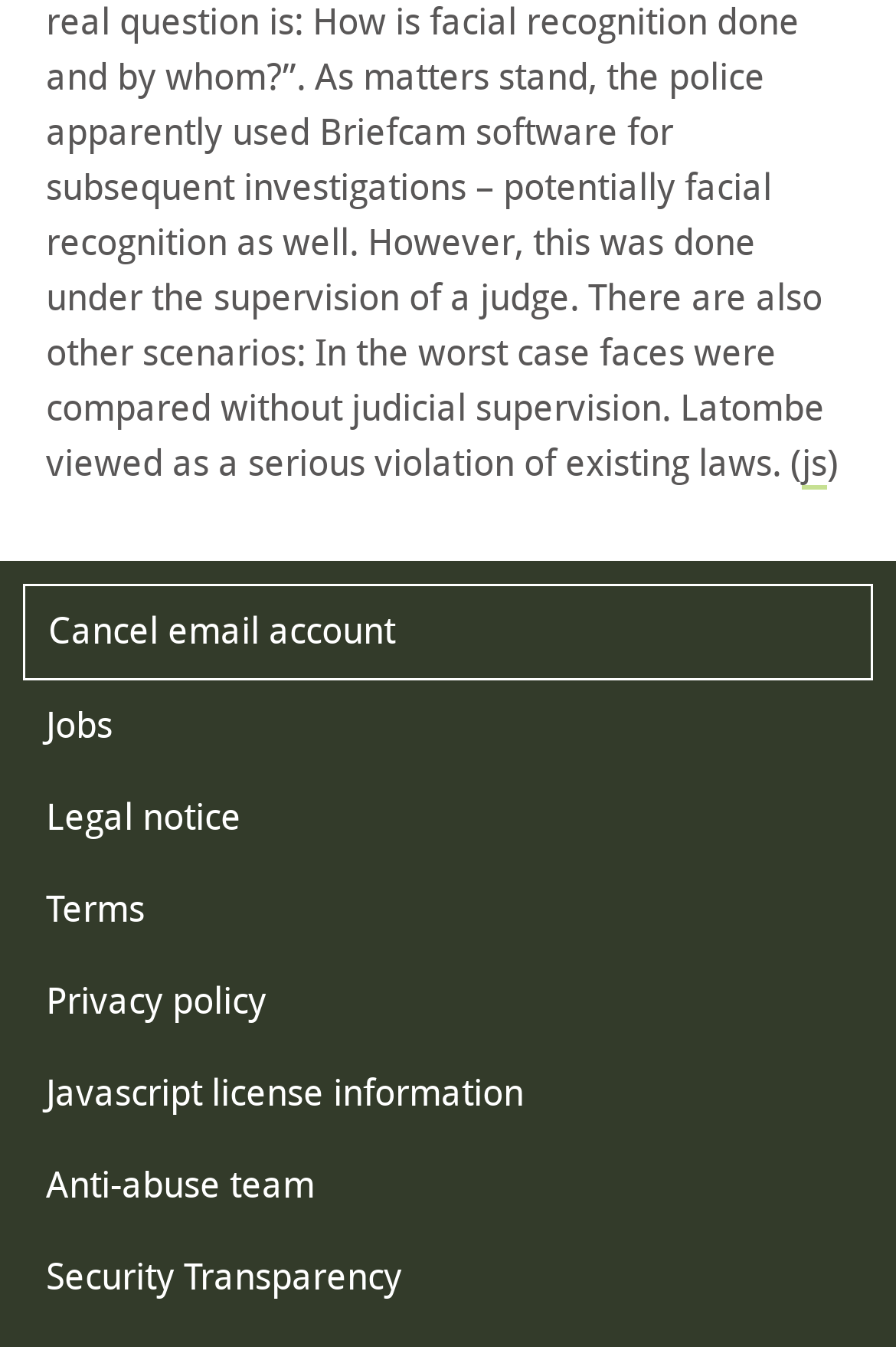What is the second link from the top?
Refer to the screenshot and respond with a concise word or phrase.

About us